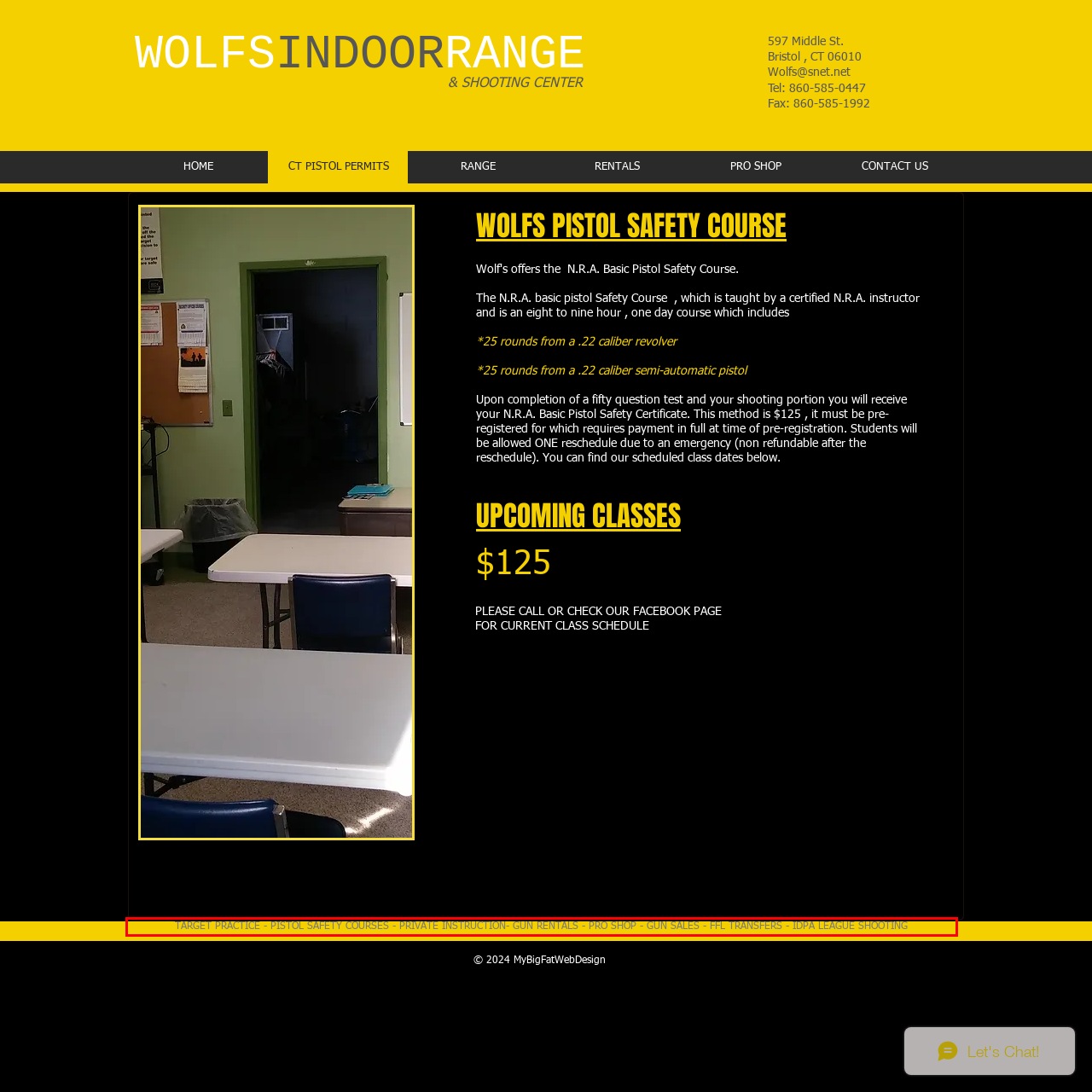With the provided screenshot of a webpage, locate the red bounding box and perform OCR to extract the text content inside it.

TARGET PRACTICE - PISTOL SAFETY COURSES - PRIVATE INSTRUCTION- GUN RENTALS - PRO SHOP - GUN SALES - FFL TRANSFERS - IDPA LEAGUE SHOOTING